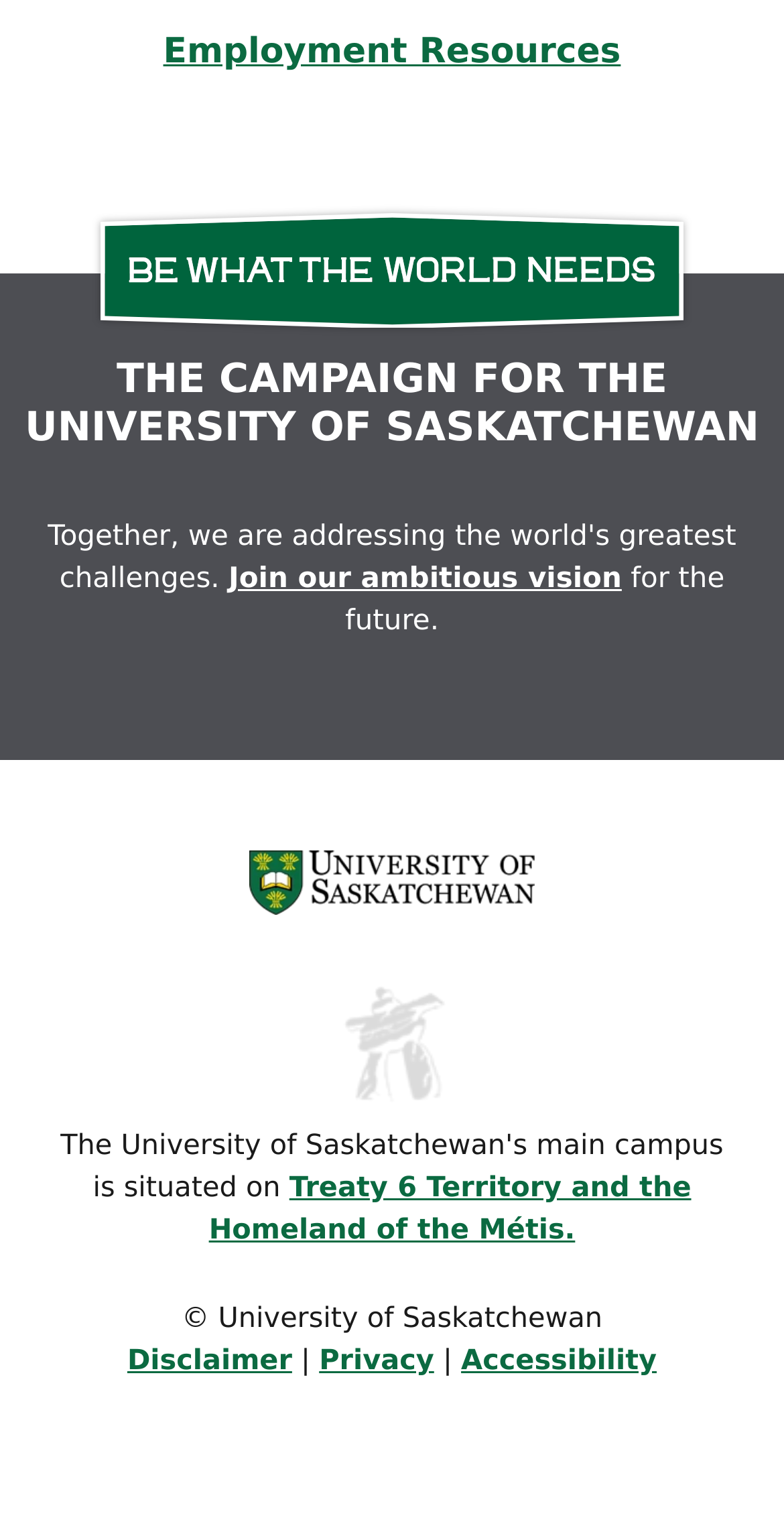Respond concisely with one word or phrase to the following query:
What territory is the university located on?

Treaty 6 Territory